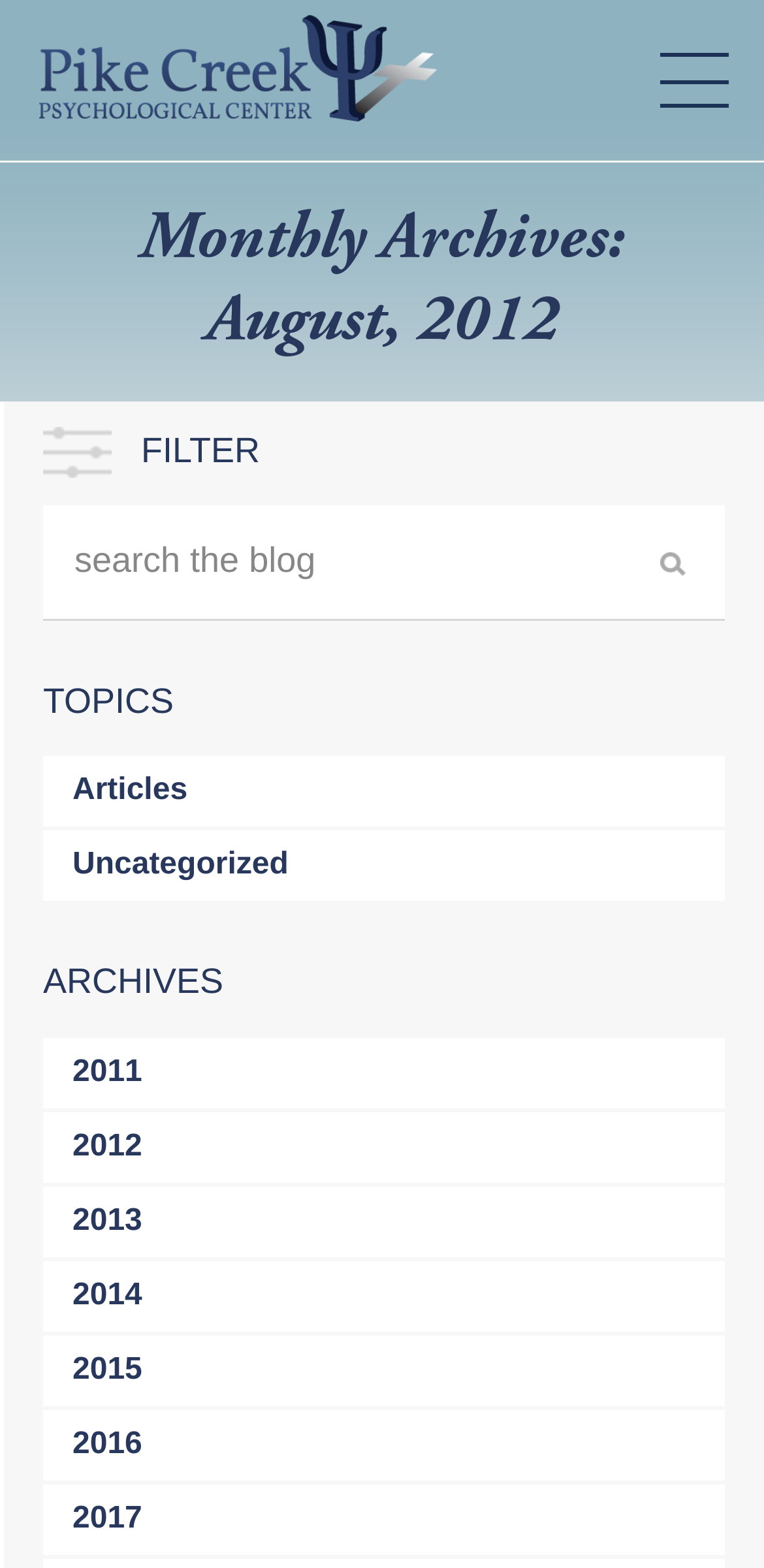Identify the bounding box coordinates necessary to click and complete the given instruction: "Go to 2012 archives".

[0.056, 0.709, 0.949, 0.754]